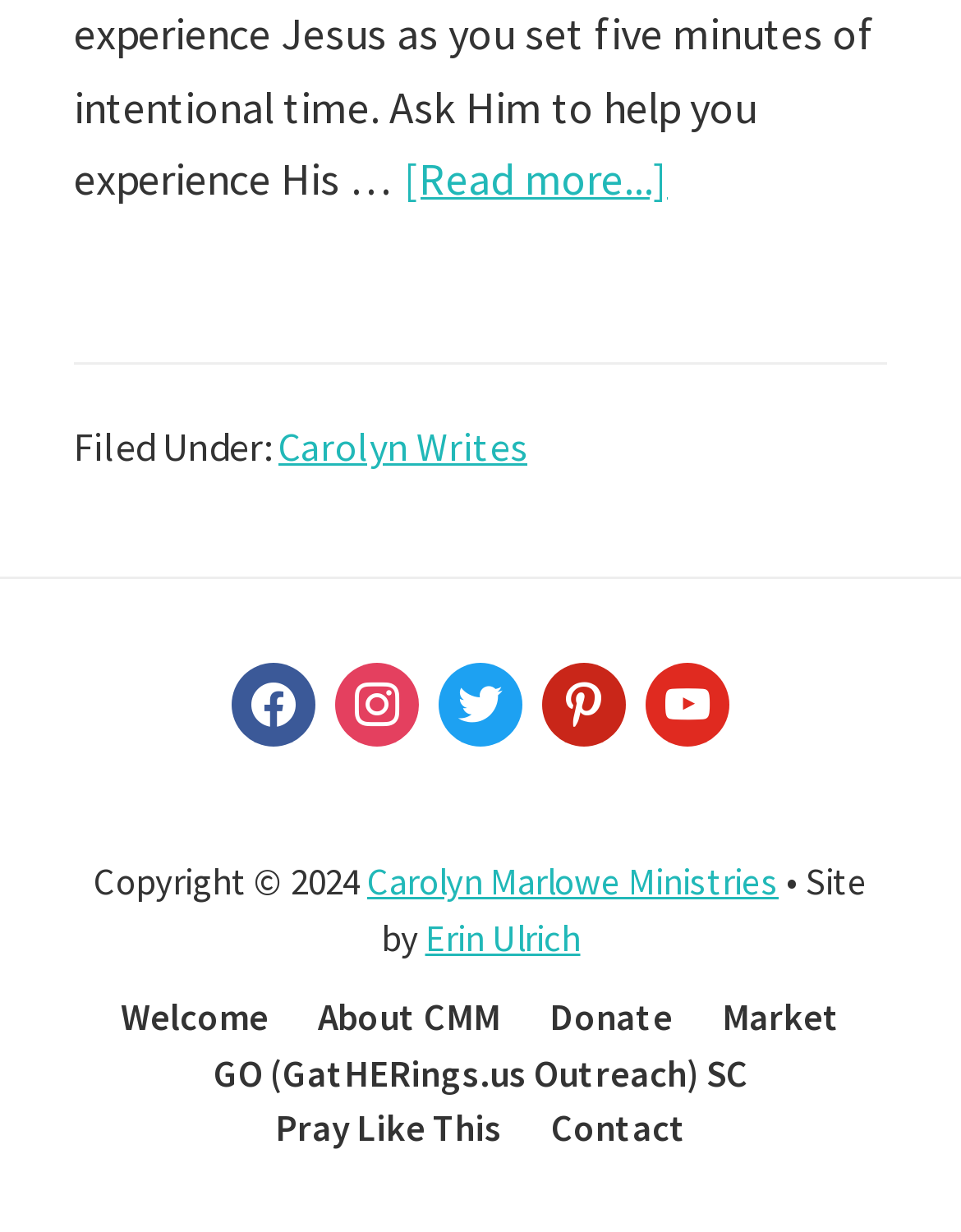Please find the bounding box for the UI component described as follows: "Conshus".

None